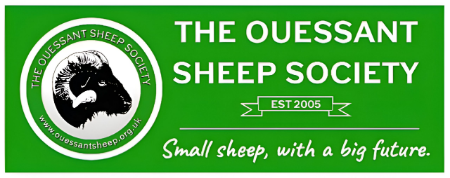Can you give a detailed response to the following question using the information from the image? What is the tagline of the Ouessant Sheep Society?

The caption states that the tagline 'Small sheep, with a big future' is accompanying the logo, which reflects the organization's commitment to promoting and supporting this unique breed.